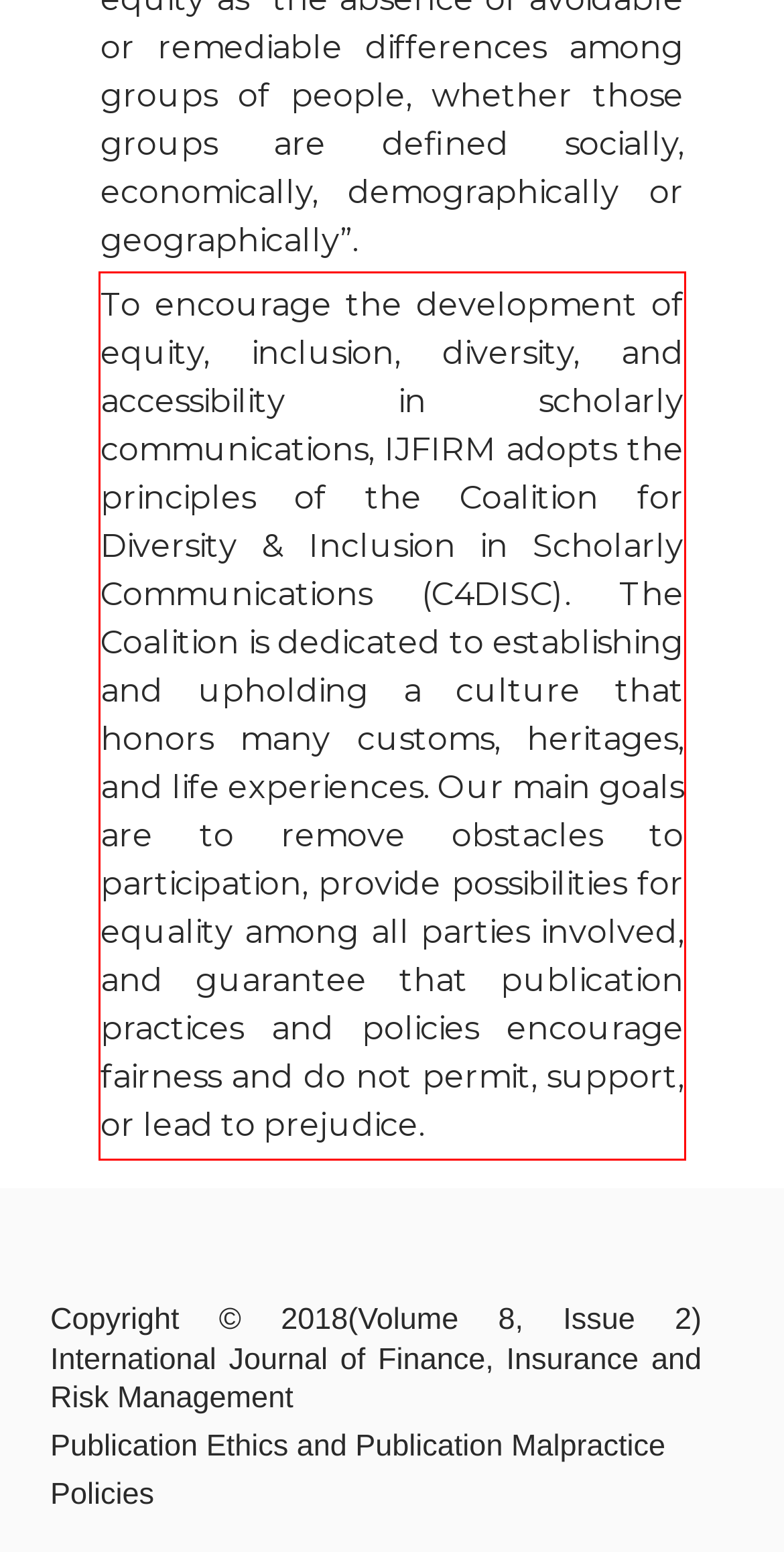You are presented with a screenshot containing a red rectangle. Extract the text found inside this red bounding box.

To encourage the development of equity, inclusion, diversity, and accessibility in scholarly communications, IJFIRM adopts the principles of the Coalition for Diversity & Inclusion in Scholarly Communications (C4DISC). The Coalition is dedicated to establishing and upholding a culture that honors many customs, heritages, and life experiences. Our main goals are to remove obstacles to participation, provide possibilities for equality among all parties involved, and guarantee that publication practices and policies encourage fairness and do not permit, support, or lead to prejudice.